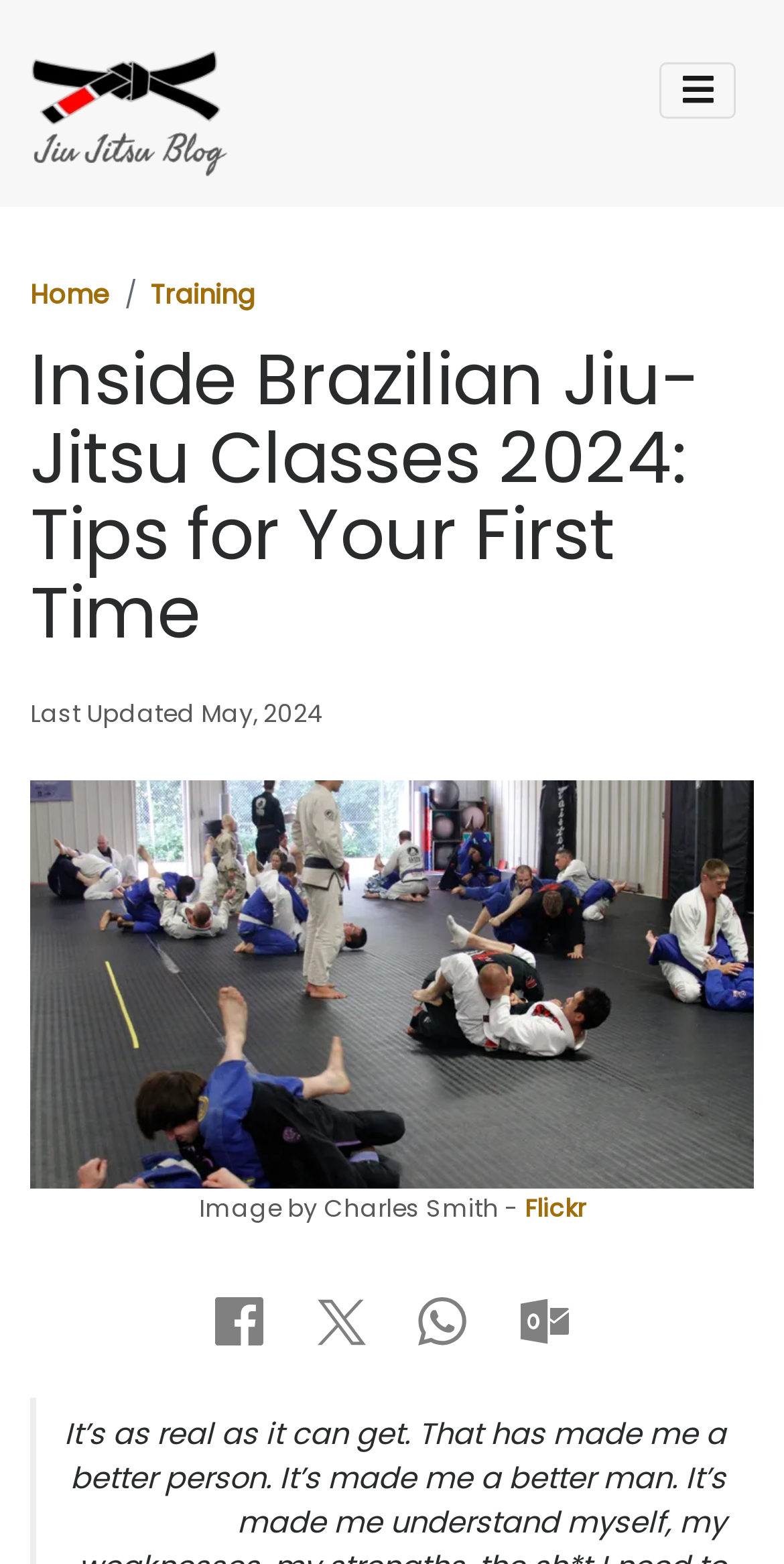Using the format (top-left x, top-left y, bottom-right x, bottom-right y), provide the bounding box coordinates for the described UI element. All values should be floating point numbers between 0 and 1: World News

None